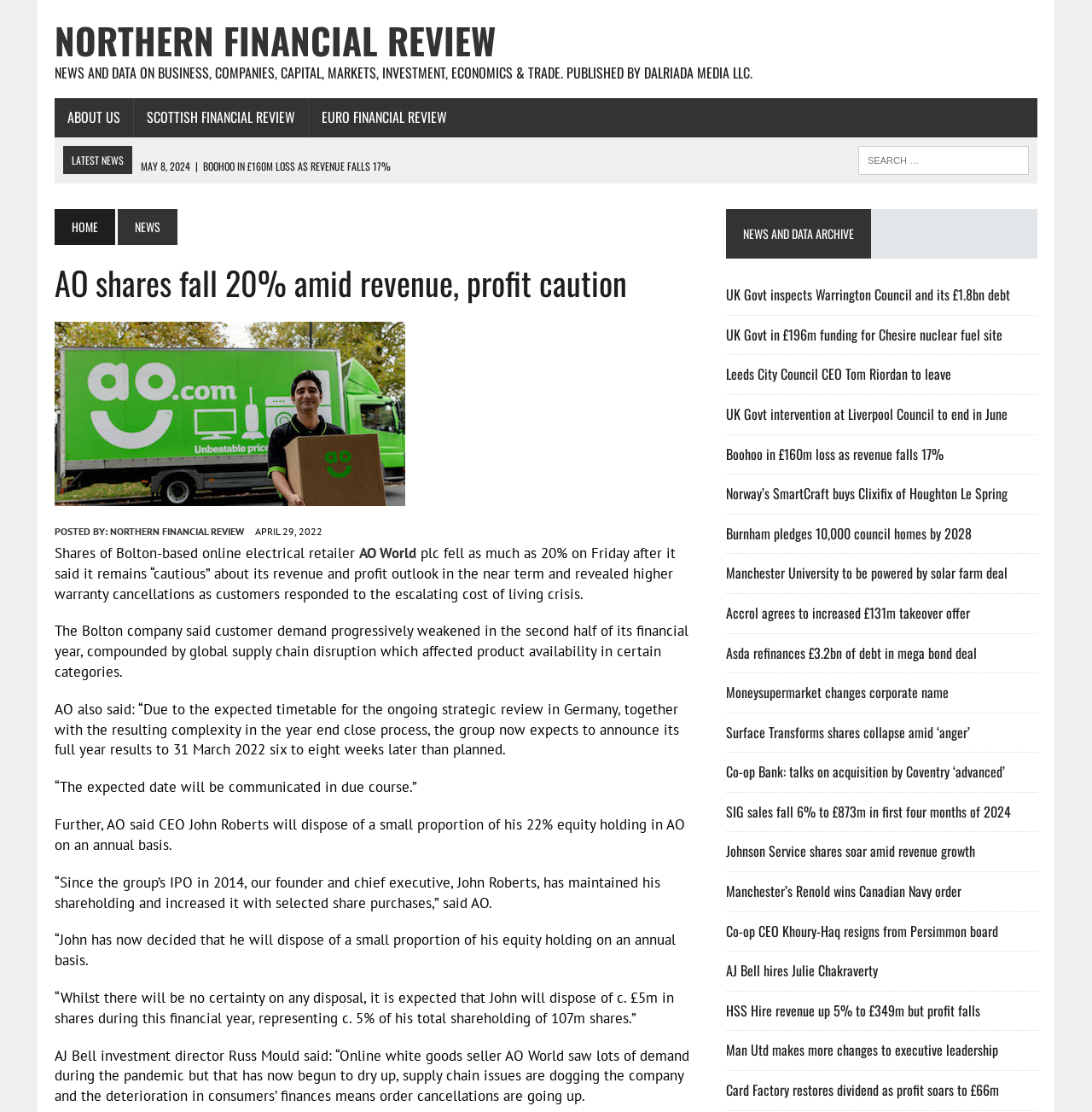What is the topic of the news article?
Carefully analyze the image and provide a detailed answer to the question.

I found the answer by looking at the main content of the webpage, where it says 'AO shares fall 20% amid revenue, profit caution' in a heading element.